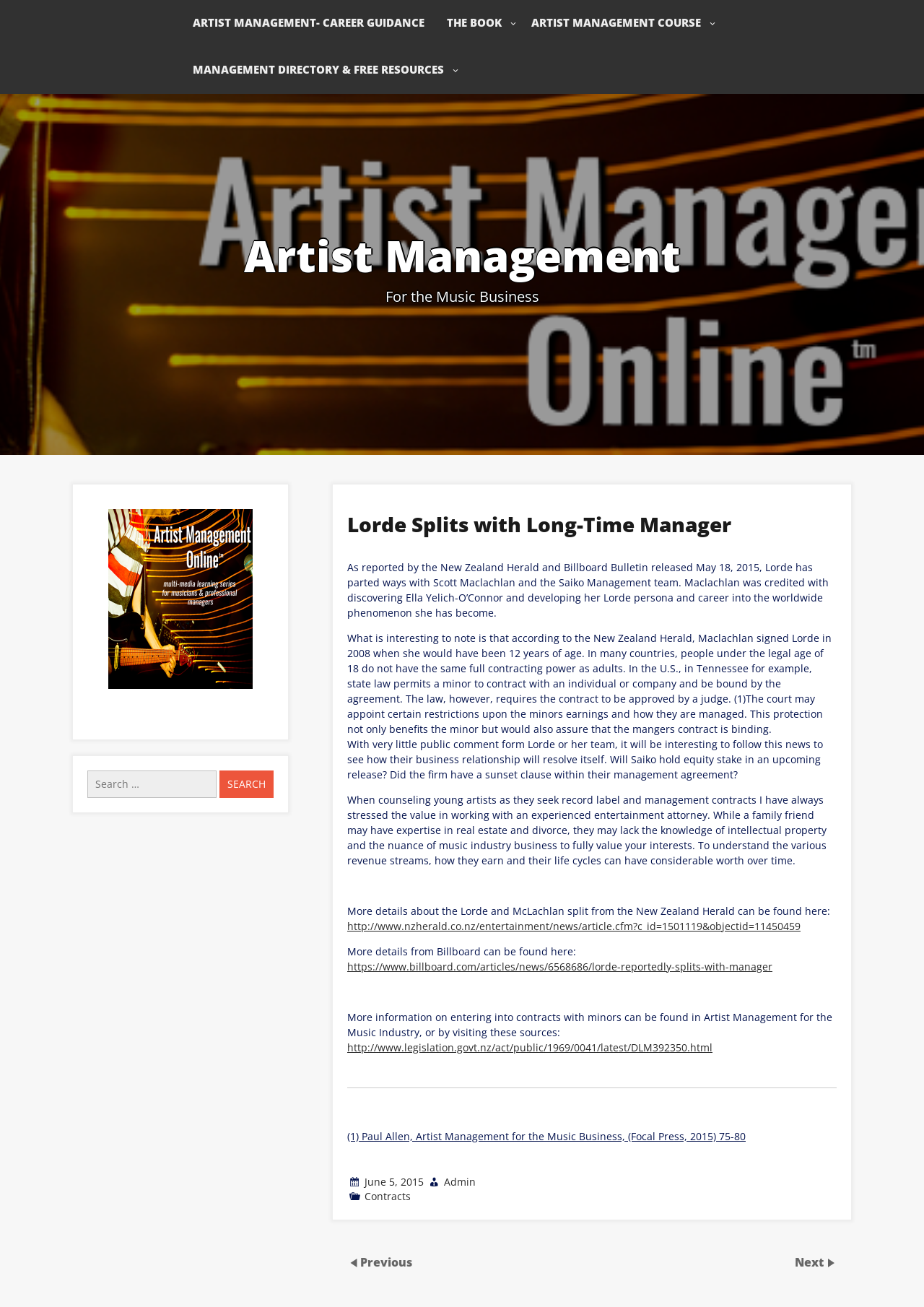Answer the following query with a single word or phrase:
What is the purpose of the 'Artist Management Course' link?

To provide information on artist management